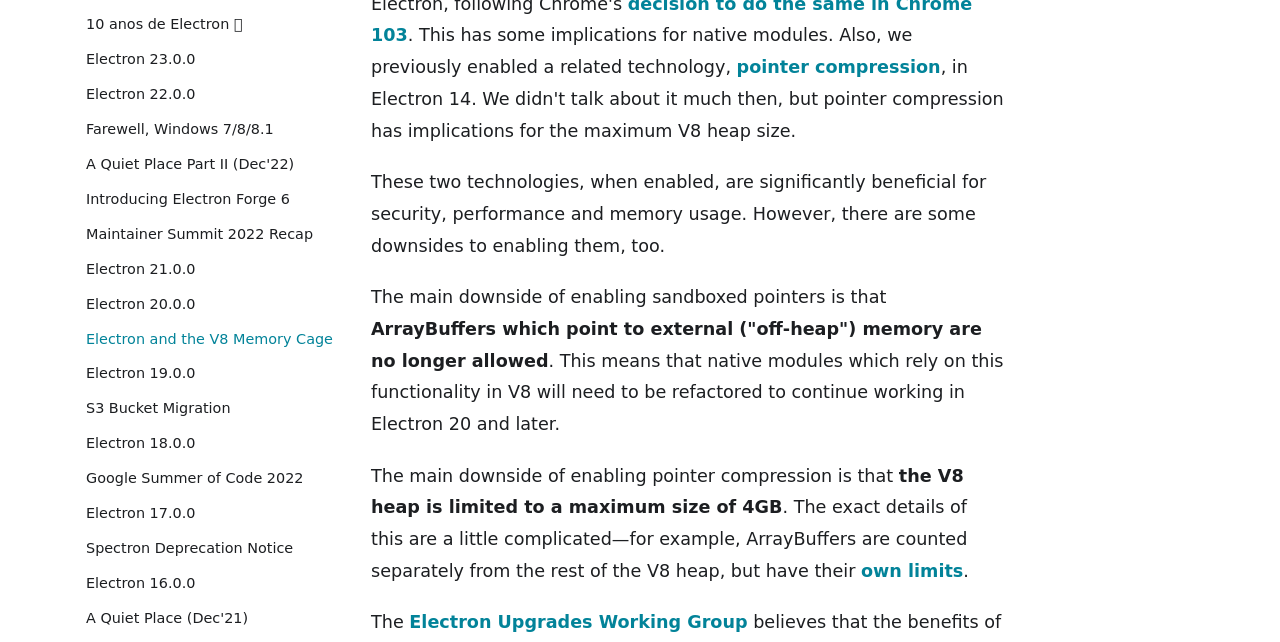Using the element description own limits, predict the bounding box coordinates for the UI element. Provide the coordinates in (top-left x, top-left y, bottom-right x, bottom-right y) format with values ranging from 0 to 1.

[0.673, 0.873, 0.753, 0.904]